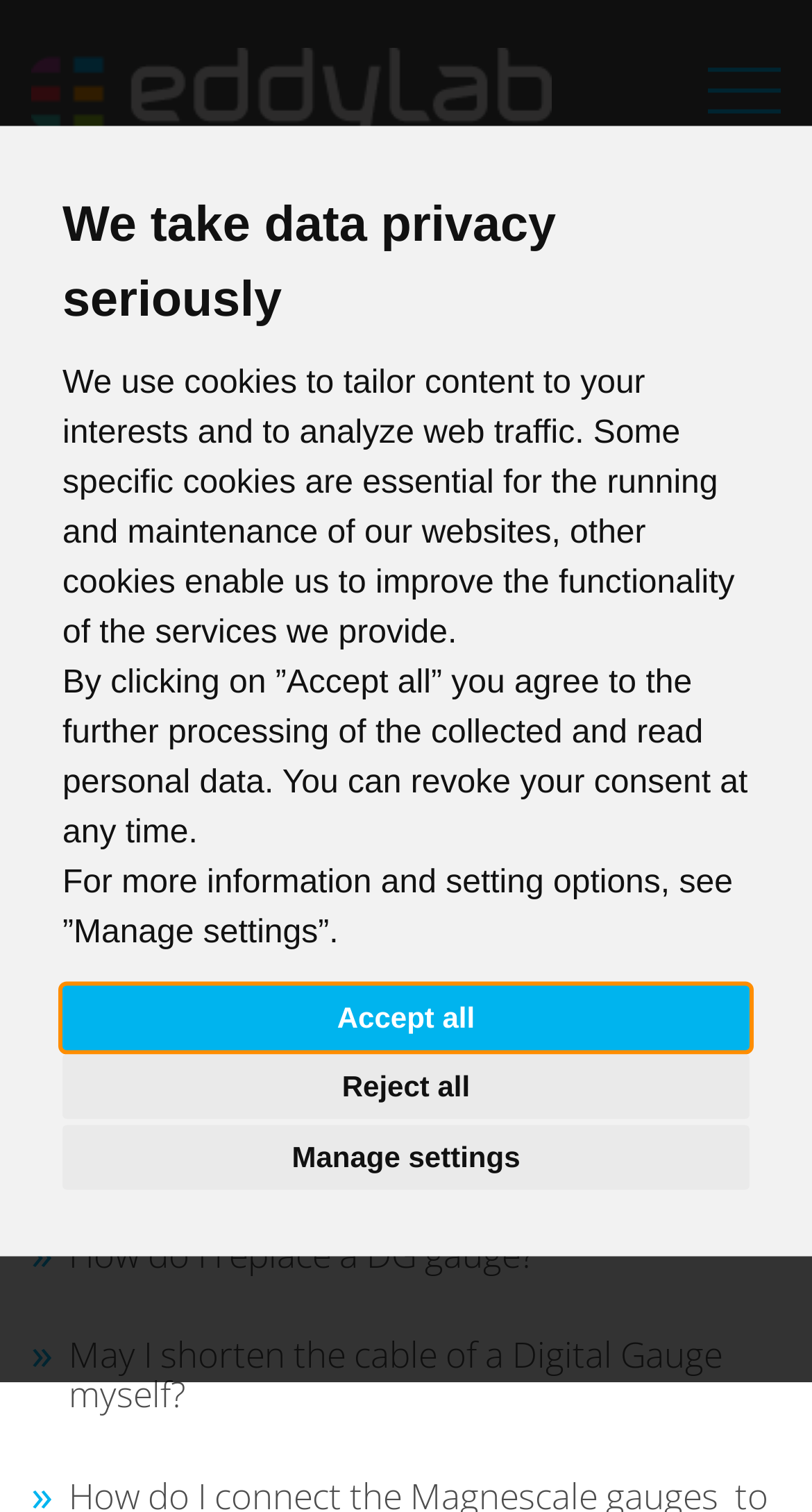Please identify the bounding box coordinates of the region to click in order to complete the given instruction: "Click the 'info@eddylab.de' link". The coordinates should be four float numbers between 0 and 1, i.e., [left, top, right, bottom].

[0.077, 0.427, 0.367, 0.454]